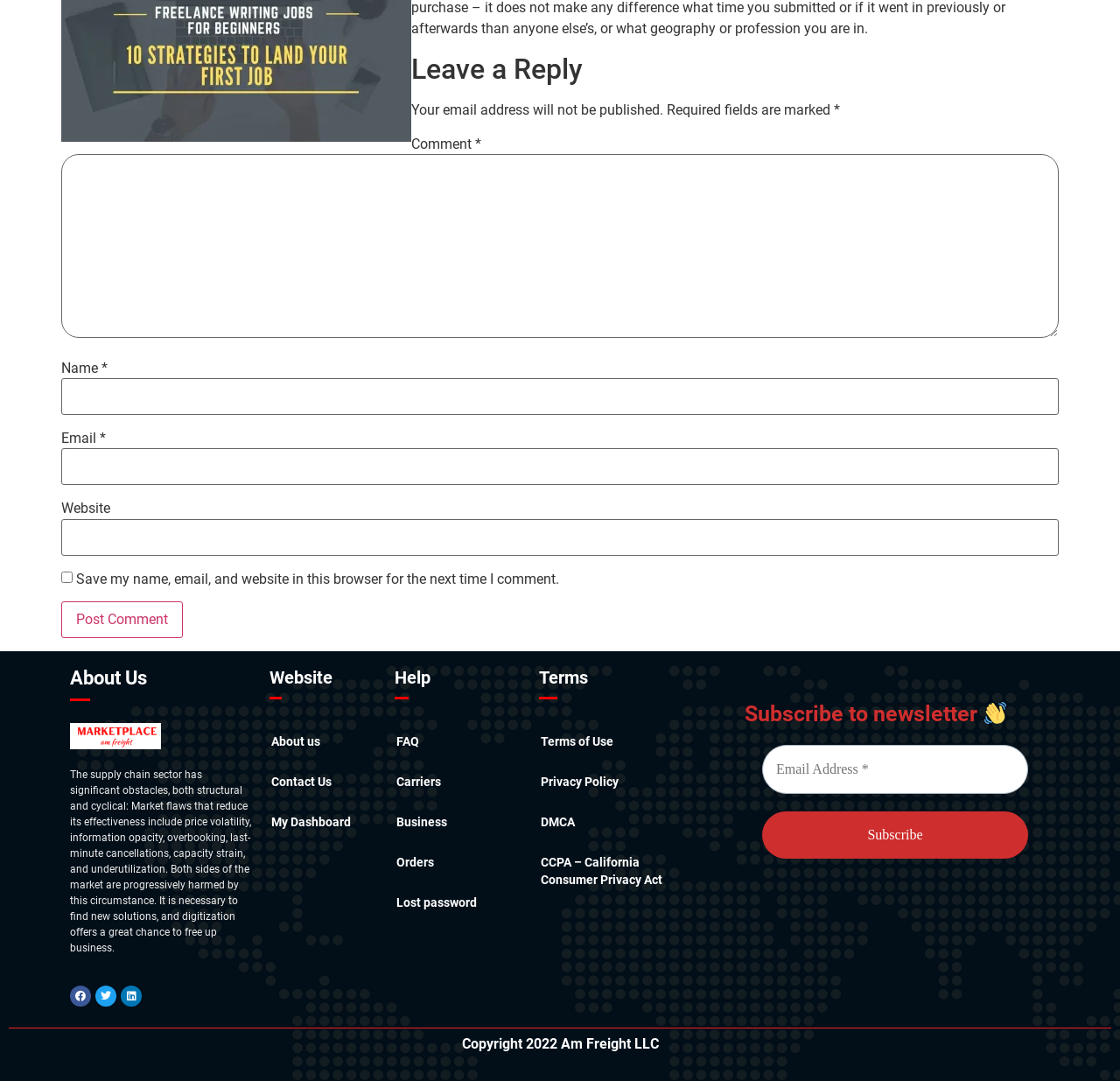Identify the bounding box coordinates for the UI element that matches this description: "parent_node: Comment * name="comment"".

[0.055, 0.143, 0.945, 0.313]